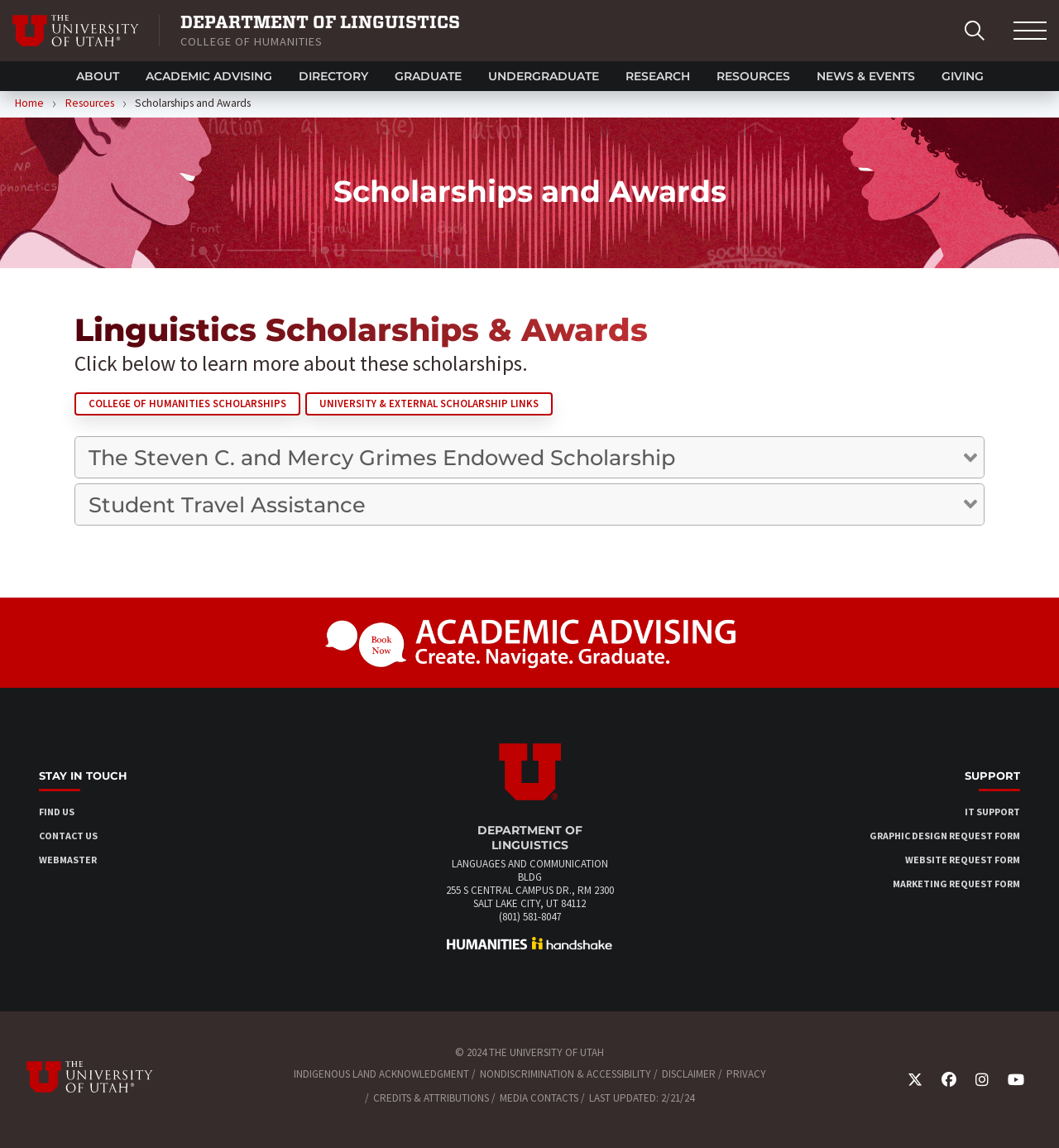Identify the coordinates of the bounding box for the element described below: "alt="The University of Utah"". Return the coordinates as four float numbers between 0 and 1: [left, top, right, bottom].

[0.025, 0.924, 0.145, 0.957]